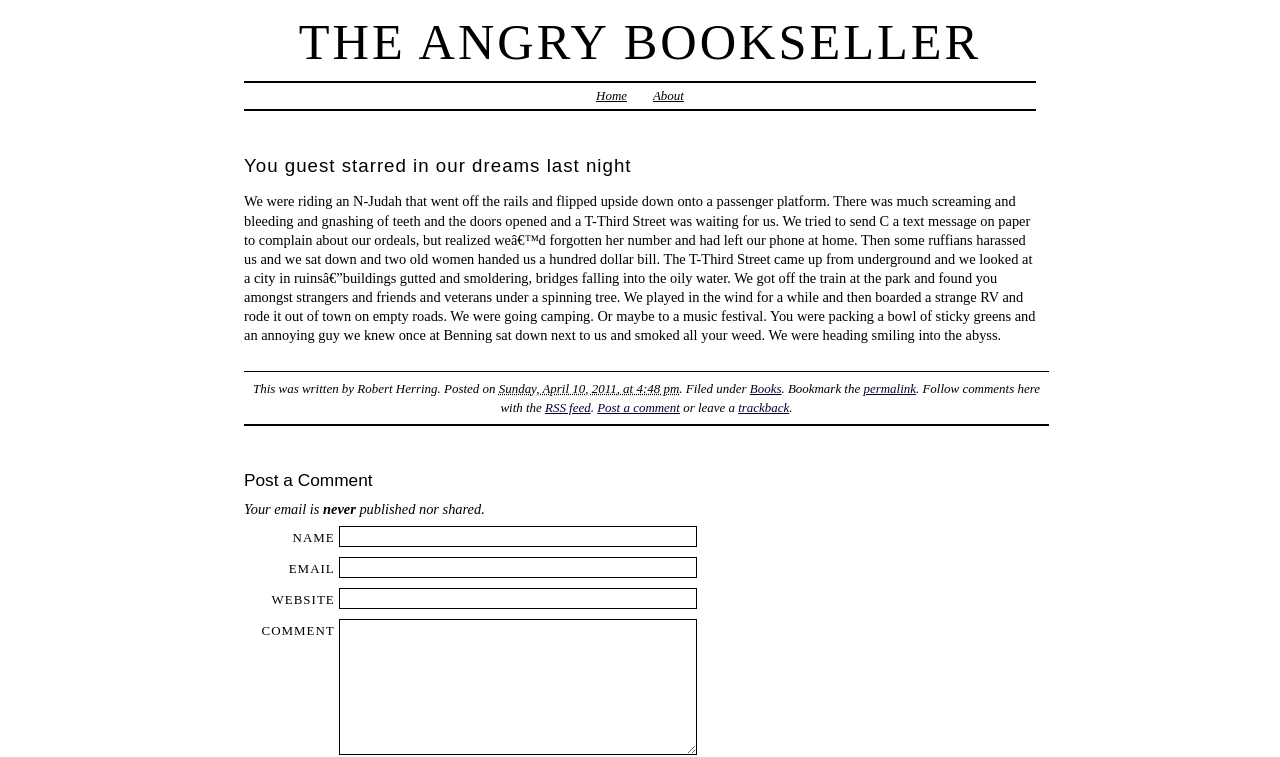Determine the bounding box coordinates of the region I should click to achieve the following instruction: "Enter your name in the 'NAME' field". Ensure the bounding box coordinates are four float numbers between 0 and 1, i.e., [left, top, right, bottom].

[0.265, 0.695, 0.545, 0.723]